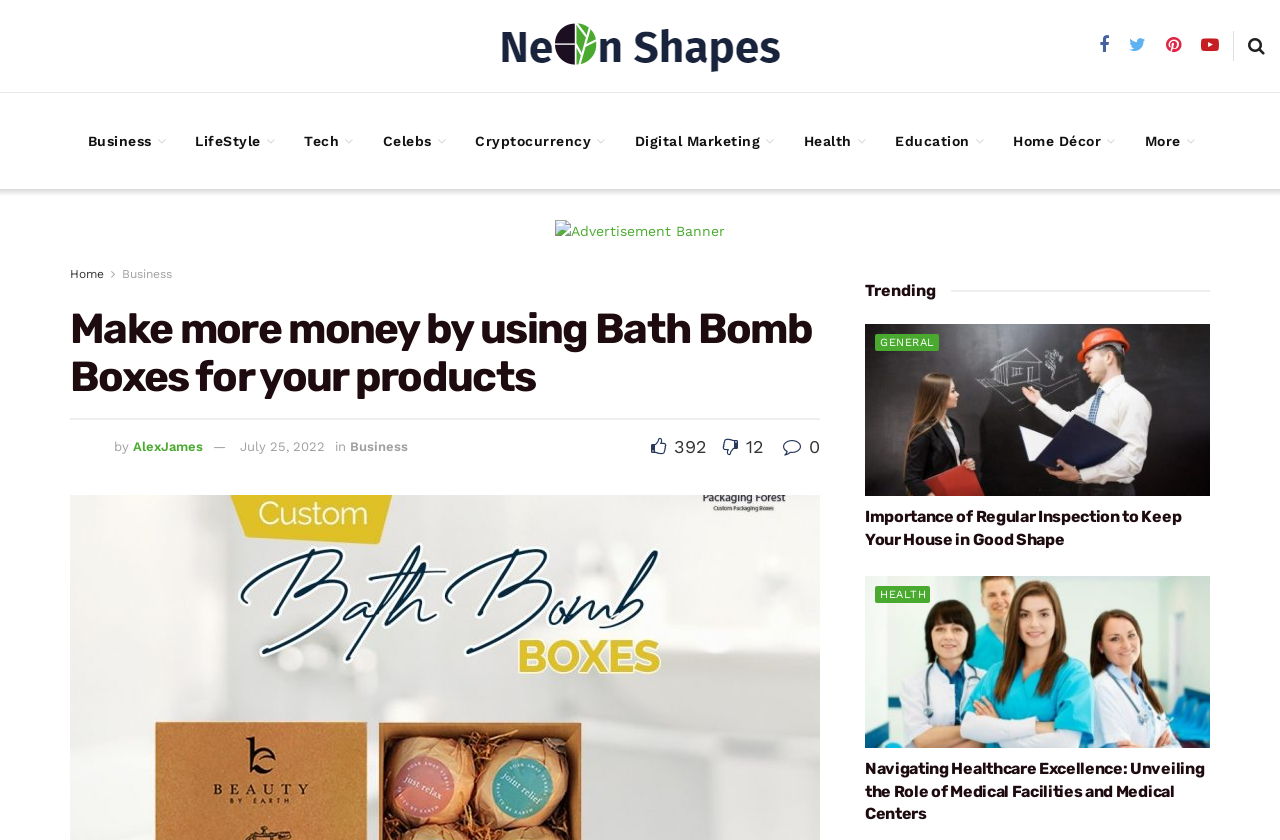Give the bounding box coordinates for the element described by: "Business".

[0.273, 0.523, 0.319, 0.541]